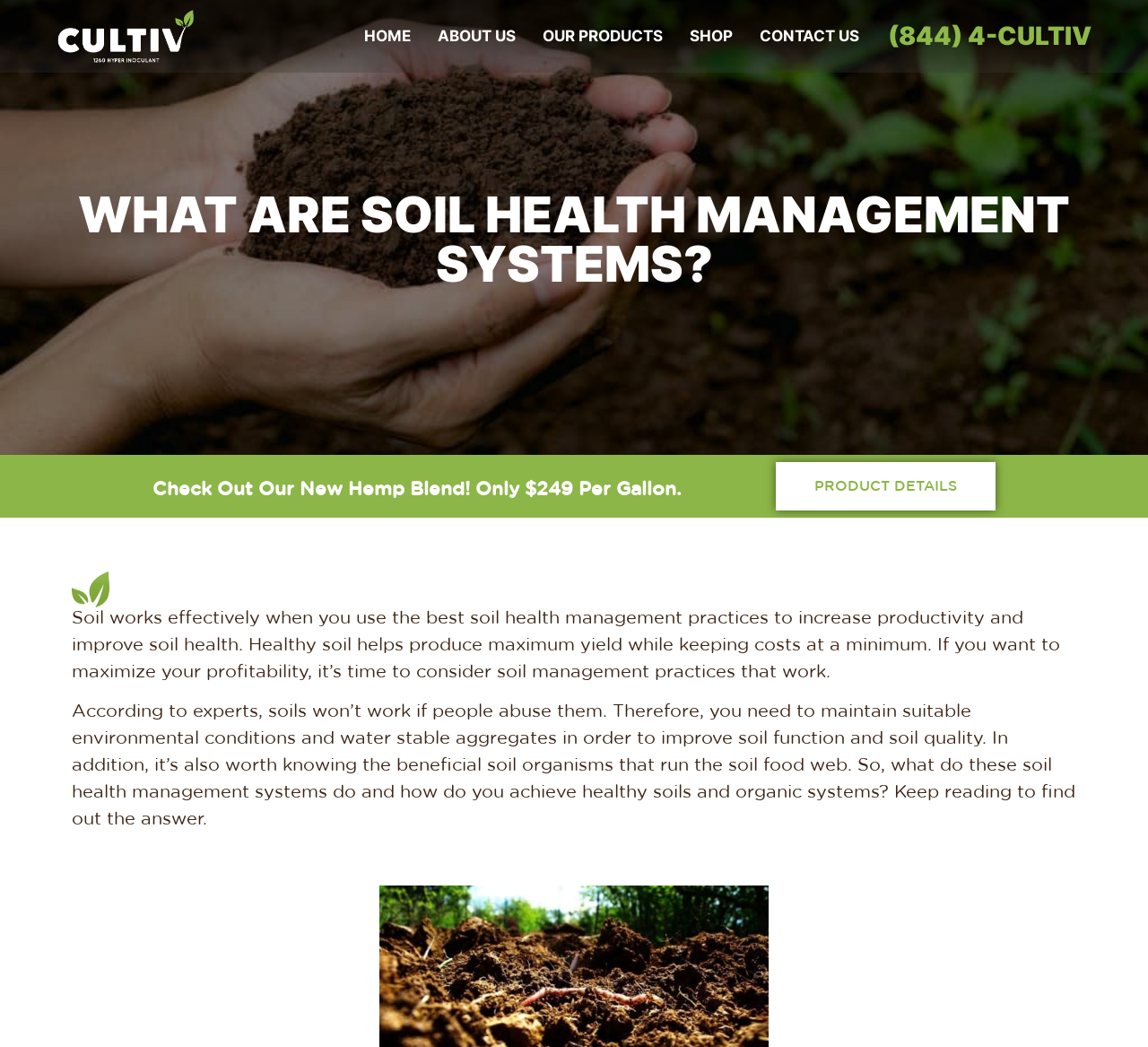Please identify the primary heading on the webpage and return its text.

WHAT ARE SOIL HEALTH MANAGEMENT SYSTEMS?